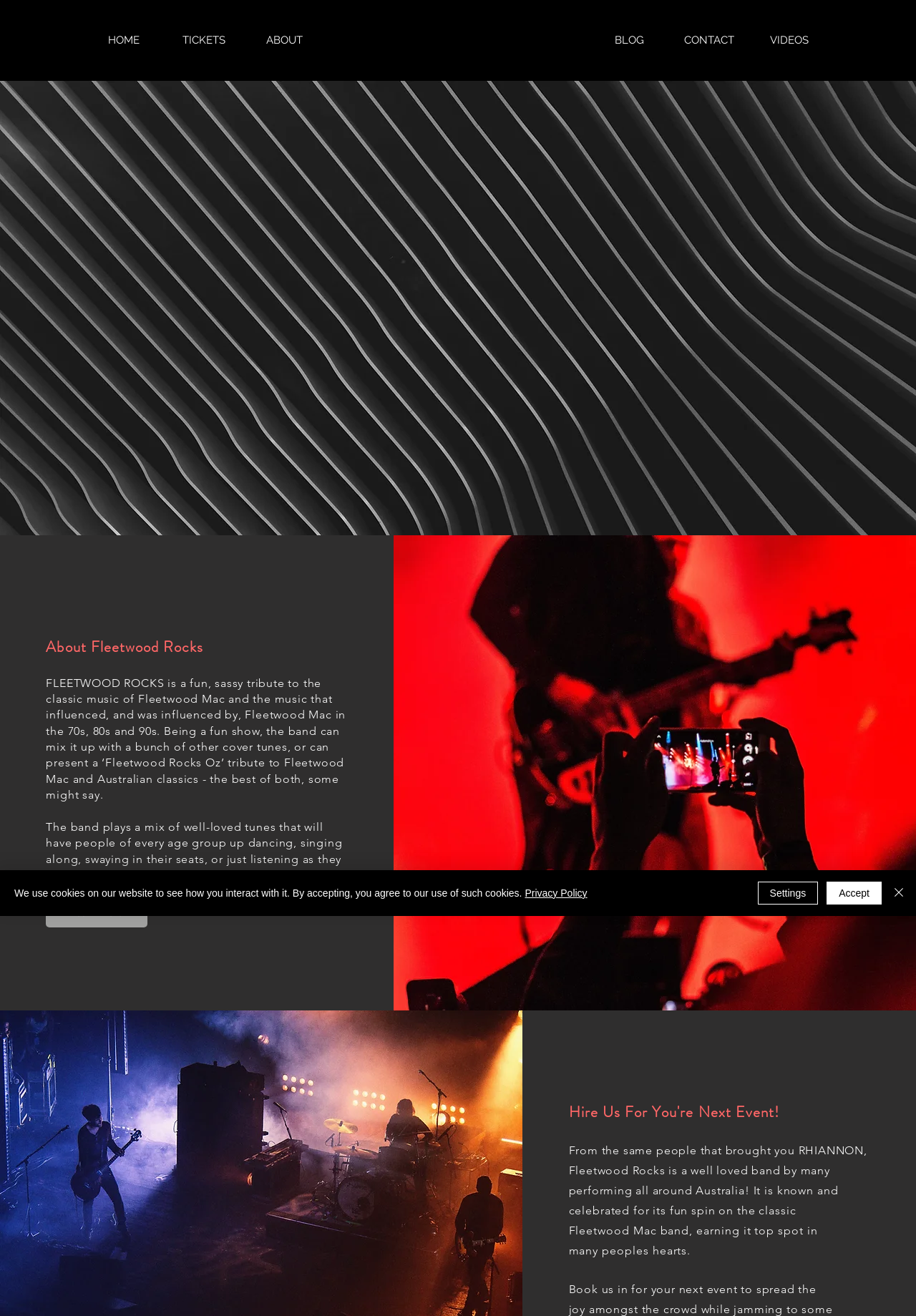Please predict the bounding box coordinates (top-left x, top-left y, bottom-right x, bottom-right y) for the UI element in the screenshot that fits the description: VIDEOS

[0.818, 0.02, 0.905, 0.041]